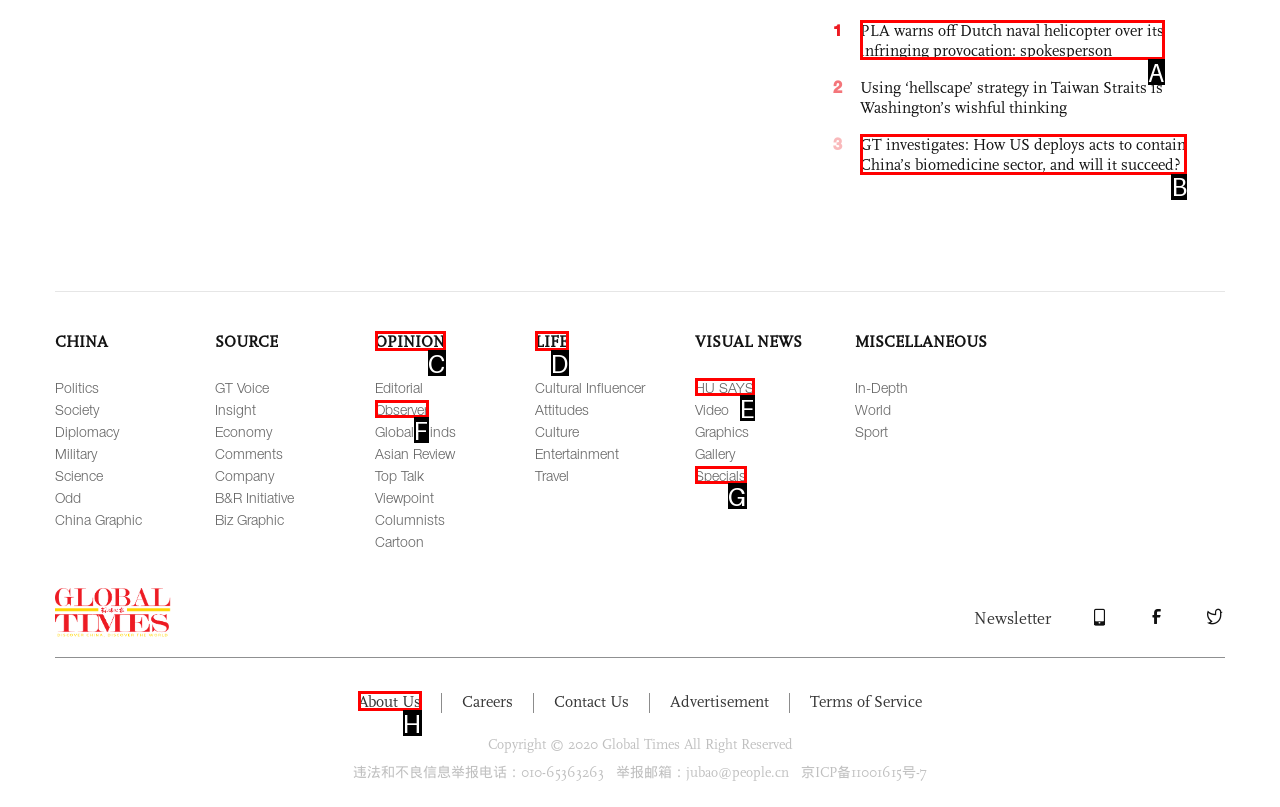Identify the correct letter of the UI element to click for this task: Read the 'GT investigates: How US deploys acts to contain China’s biomedicine sector, and will it succeed?' article
Respond with the letter from the listed options.

B